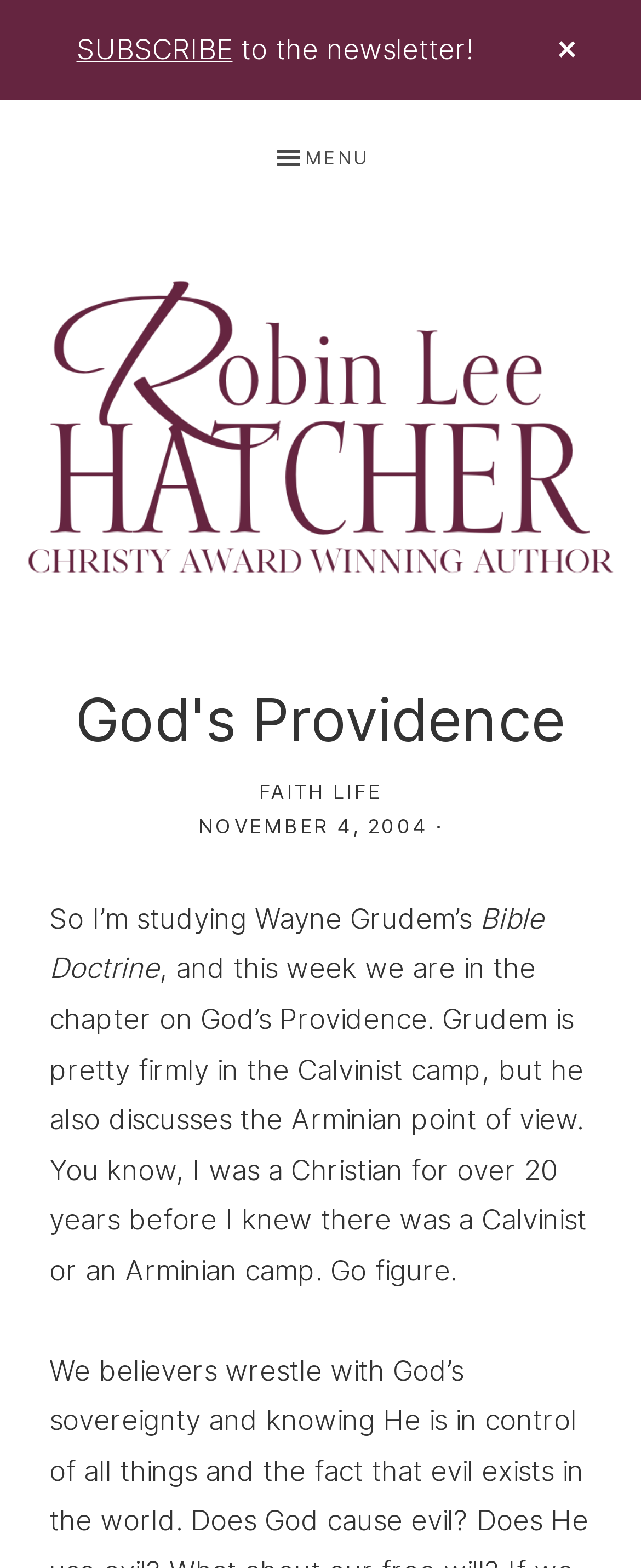Illustrate the webpage with a detailed description.

The webpage is about a blog post titled "God's Providence" by Robin Lee Hatcher, a Christy and RITA Award-winning novelist. At the top of the page, there is a banner with a "SUBSCRIBE" link and a "CLOSE TOP BANNER" button. Below the banner, there are three "Skip to" links: "Skip to primary navigation", "Skip to main content", and "Skip to primary sidebar". 

On the left side of the page, there is a menu button with a hamburger icon. Above the menu button, there is a link to the author's name, "Robin Lee Hatcher", accompanied by an image of the author. Below the author's name, there is a header section with a heading "God's Providence" and a link to "FAITH LIFE". The date "NOVEMBER 4, 2004" is displayed next to the heading.

The main content of the page is a blog post that discusses the author's study of Wayne Grudem's Bible Doctrine, specifically the chapter on God's Providence. The post mentions Grudem's Calvinist views and his discussion of the Arminian point of view. The author shares their personal experience of not knowing about the Calvinist and Arminian camps until 20 years into their Christian life.